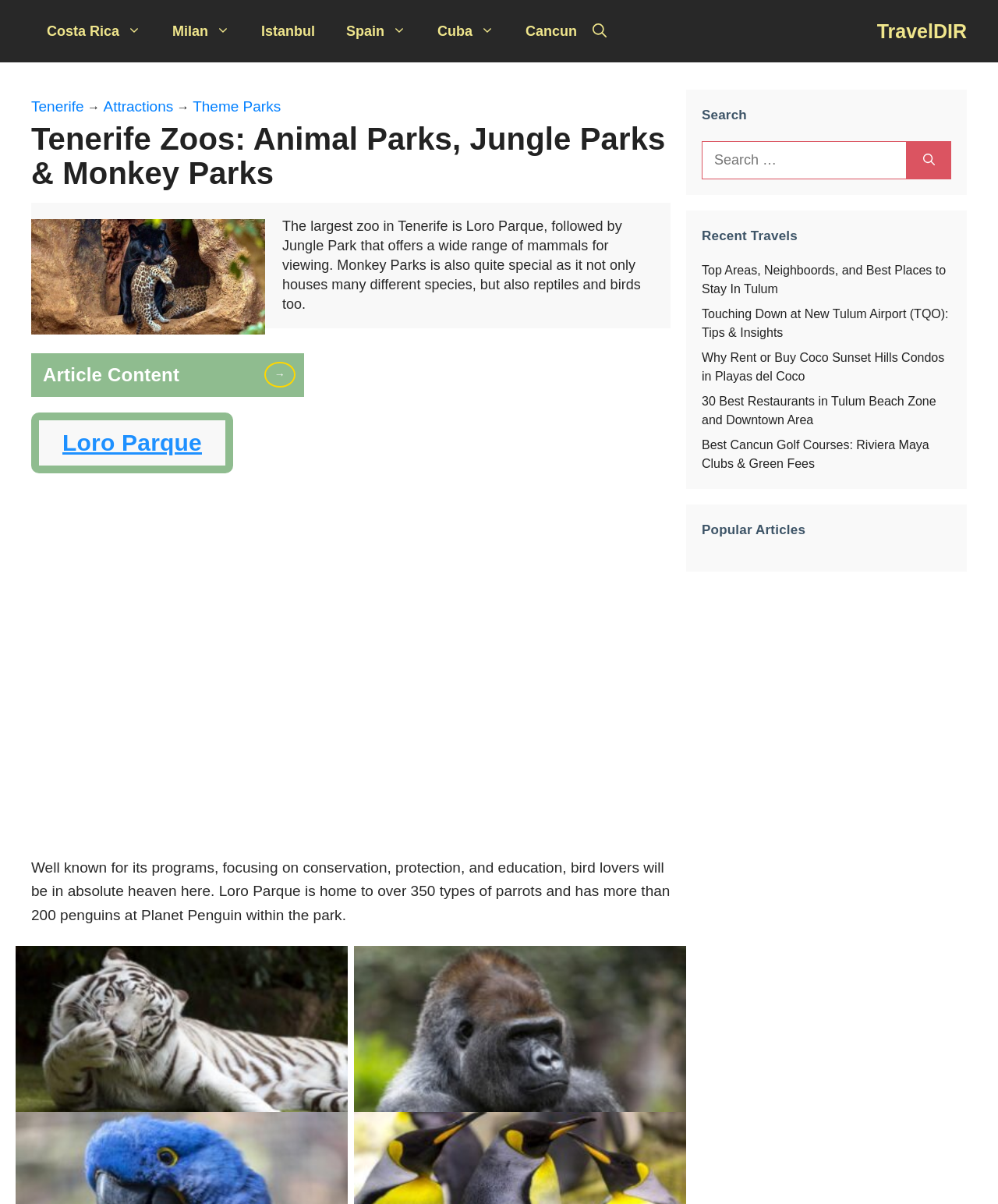Craft a detailed narrative of the webpage's structure and content.

This webpage is about Tenerife zoos, featuring animal parks, jungle parks, and monkey parks. At the top, there are several links to different travel destinations, including Costa Rica, Milan, Istanbul, Spain, Cuba, and Cancun. Below these links, there is a search bar with a header that says "Open Search Bar". 

To the right of the search bar, there is a header that reads "Tenerife Zoos: Animal Parks, Jungle Parks & Monkey Parks" with an image below it. Underneath the image, there is a paragraph of text that describes the largest zoo in Tenerife, Loro Parque, and other notable zoos, including Jungle Park and Monkey Parks.

Below this text, there are several sections dedicated to Loro Parque. The first section has a heading that says "Loro Parque" and a link to the zoo's website. There is also a figure with an iframe that appears to be a video about Loro Parque. Below the video, there is a paragraph of text that describes the zoo's conservation efforts and its collection of parrots and penguins.

Further down the page, there are two figures with links to the webpage's main topic, "Tenerife Zoos: Animal Parks, Jungle Parks & Monkey Parks". These figures are positioned on either side of the page.

On the right side of the page, there are three complementary sections. The first section has a heading that says "Search" and features a search box with a button. The second section has a heading that says "Recent Travels" and lists several links to articles about travel destinations, including Tulum, Playas del Coco, and Cancun. The third section has a heading that says "Popular Articles" but does not list any specific articles.